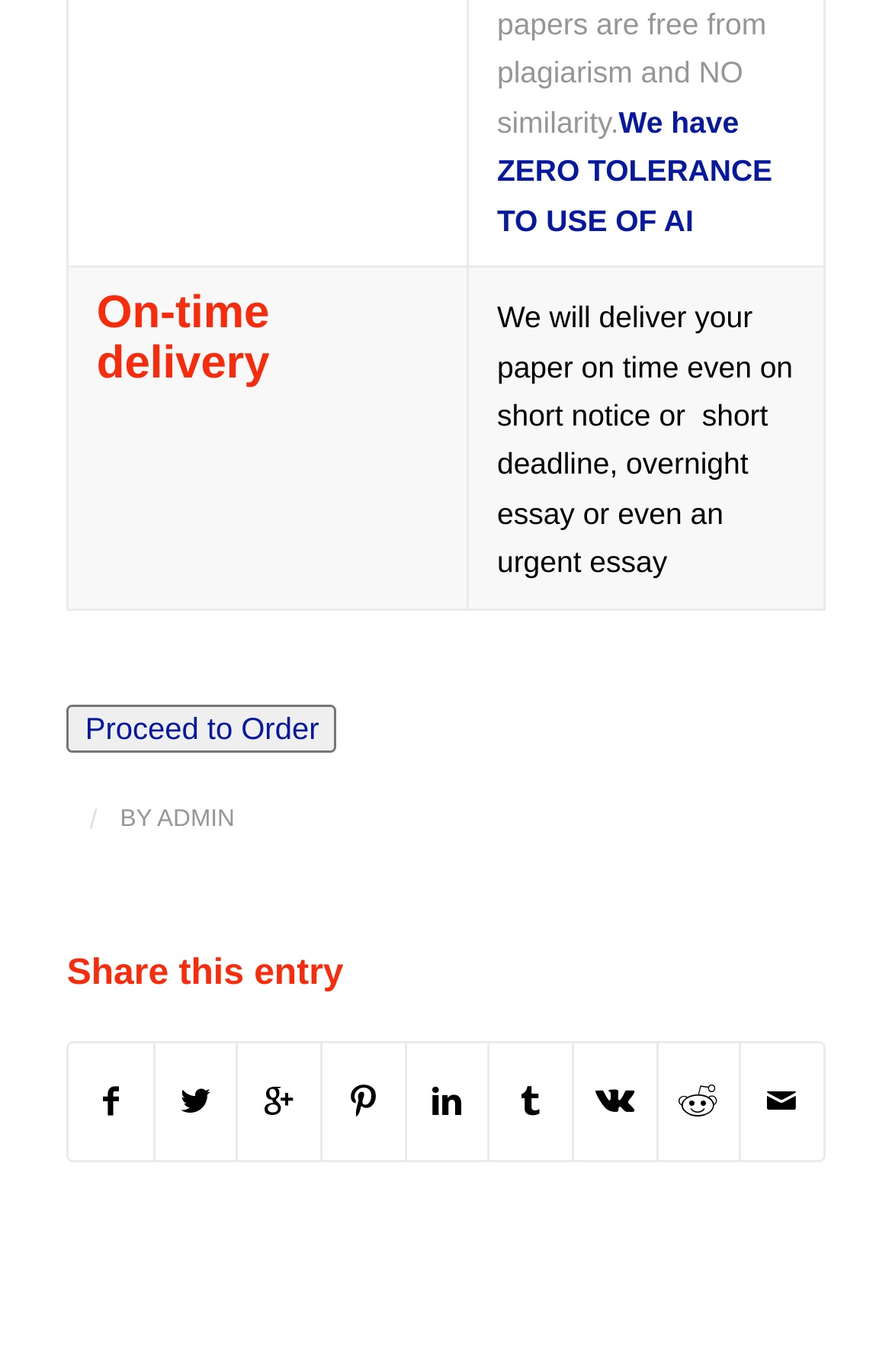Please pinpoint the bounding box coordinates for the region I should click to adhere to this instruction: "Click the 'Proceed to Order' button".

[0.075, 0.514, 0.378, 0.549]